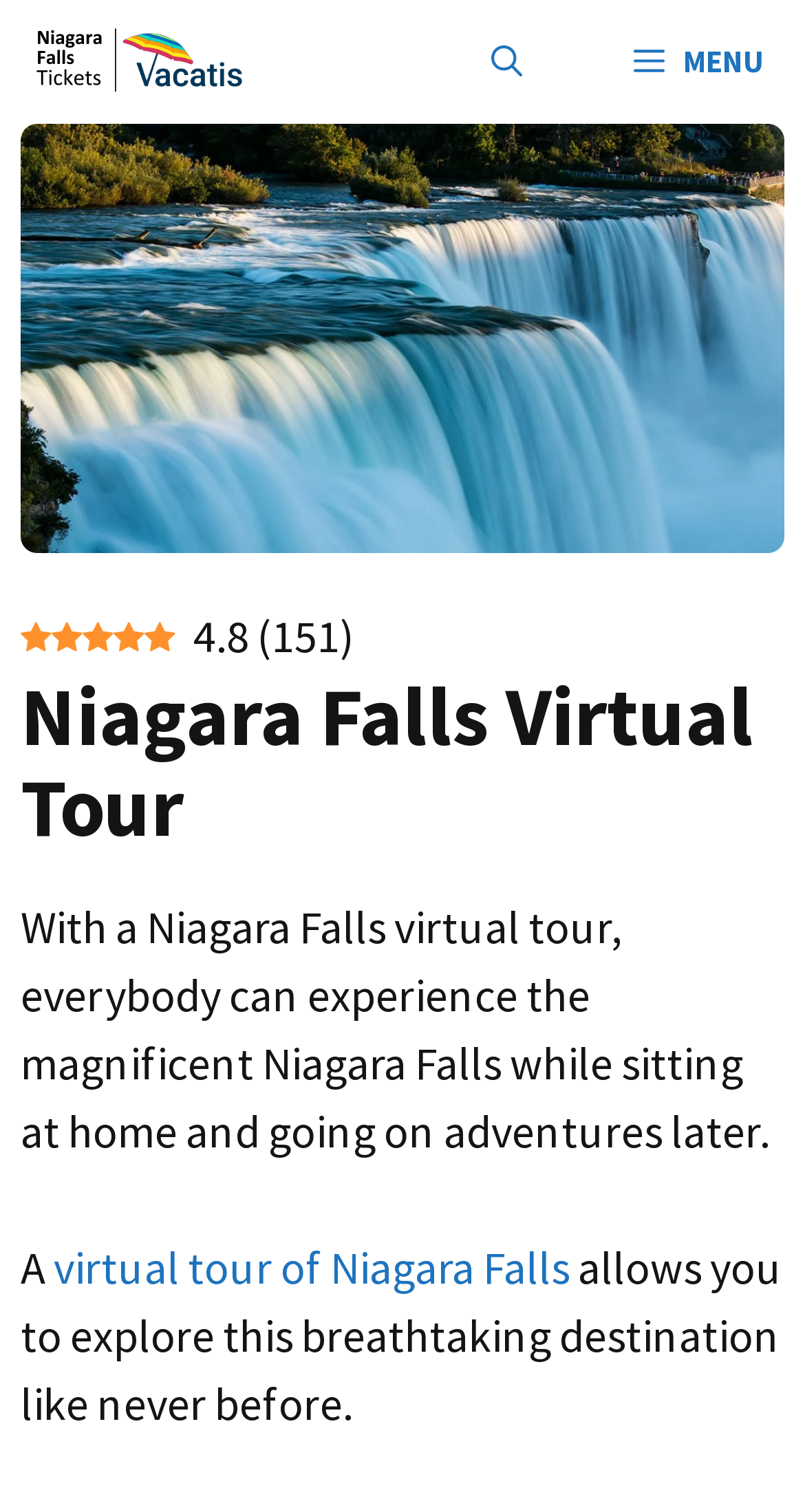Determine the main heading of the webpage and generate its text.

Niagara Falls Virtual Tour 